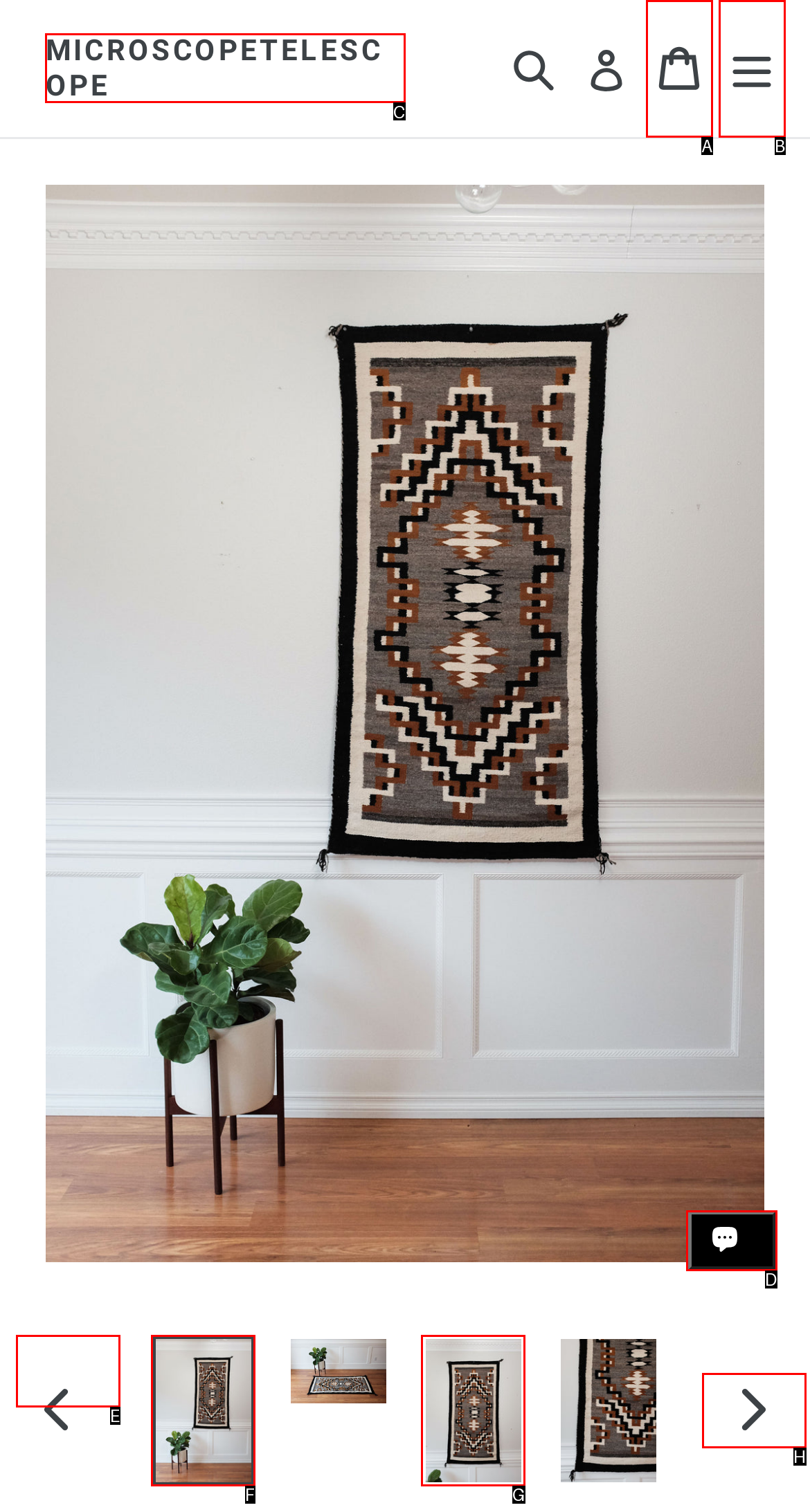Identify the letter of the option that should be selected to accomplish the following task: Click the MICROSCOPETELESCOPE link. Provide the letter directly.

C